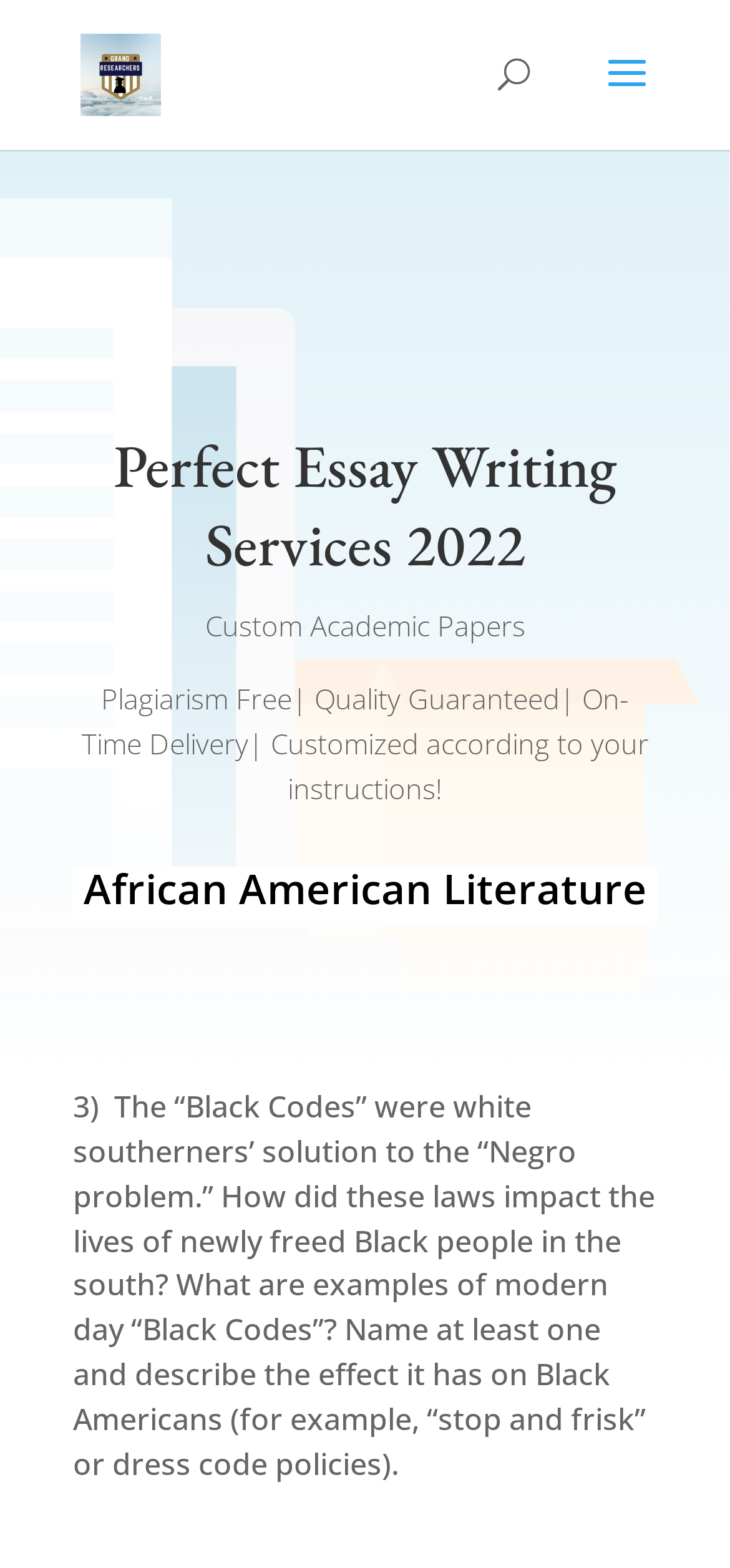Explain the webpage in detail.

The webpage is about African American Literature and Grand Researchers, with a prominent link to Grand Researchers at the top left corner, accompanied by an image with the same name. Below this, there is a search bar spanning across the top of the page. 

The main content of the page is divided into two sections. The first section is headed by "Perfect Essay Writing Services 2022" and includes two paragraphs of text. The first paragraph is titled "Custom Academic Papers" and the second paragraph describes the services offered, including plagiarism-free and quality-guaranteed papers with on-time delivery, customized according to the user's instructions.

The second section is headed by "African American Literature" and includes a lengthy paragraph discussing the "Black Codes" and their impact on the lives of newly freed Black people in the south. The paragraph also asks the reader to provide examples of modern-day "Black Codes" and their effects on Black Americans, citing "stop and frisk" or dress code policies as examples.